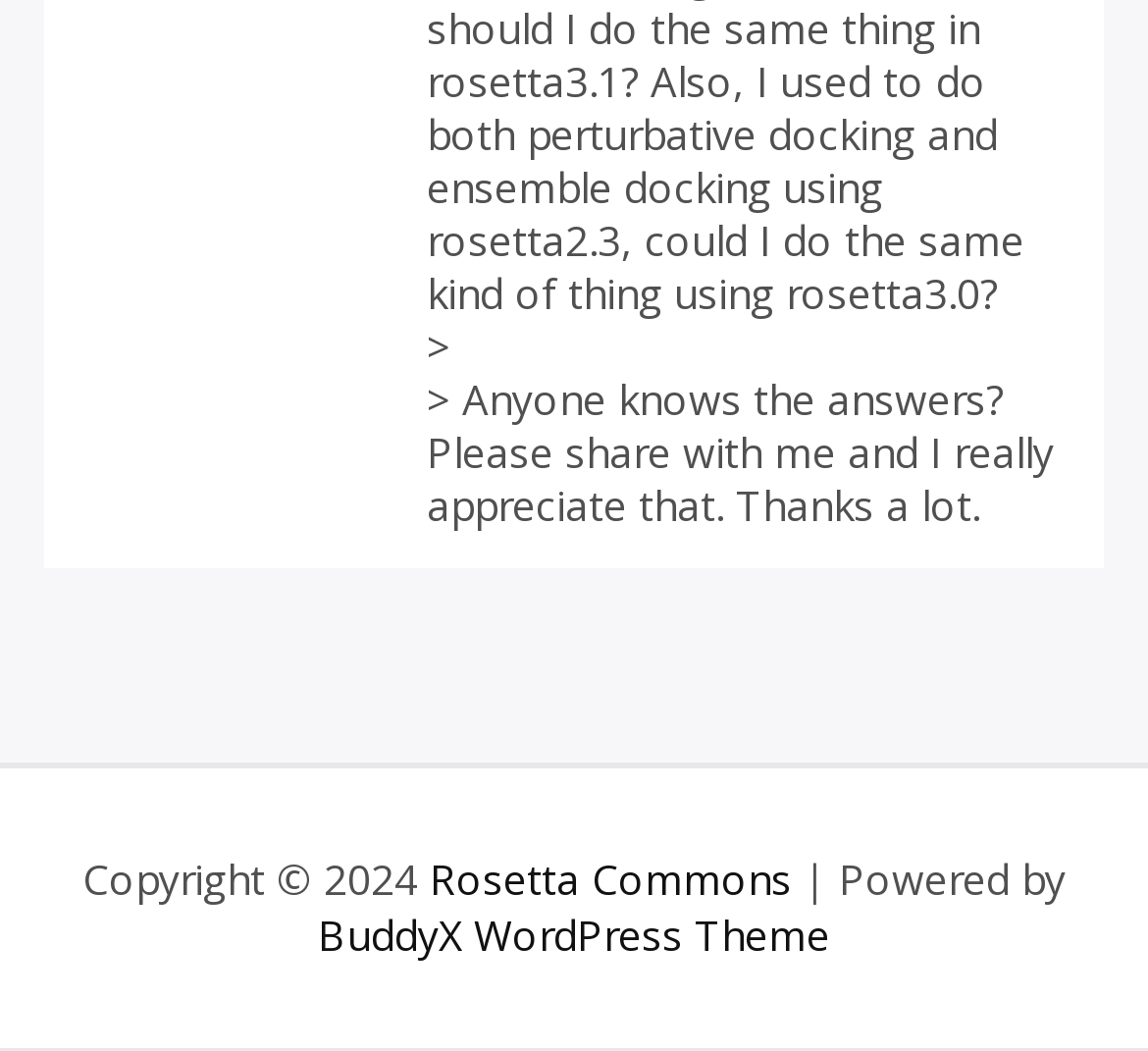From the webpage screenshot, predict the bounding box coordinates (top-left x, top-left y, bottom-right x, bottom-right y) for the UI element described here: BuddyX WordPress Theme

[0.277, 0.864, 0.723, 0.917]